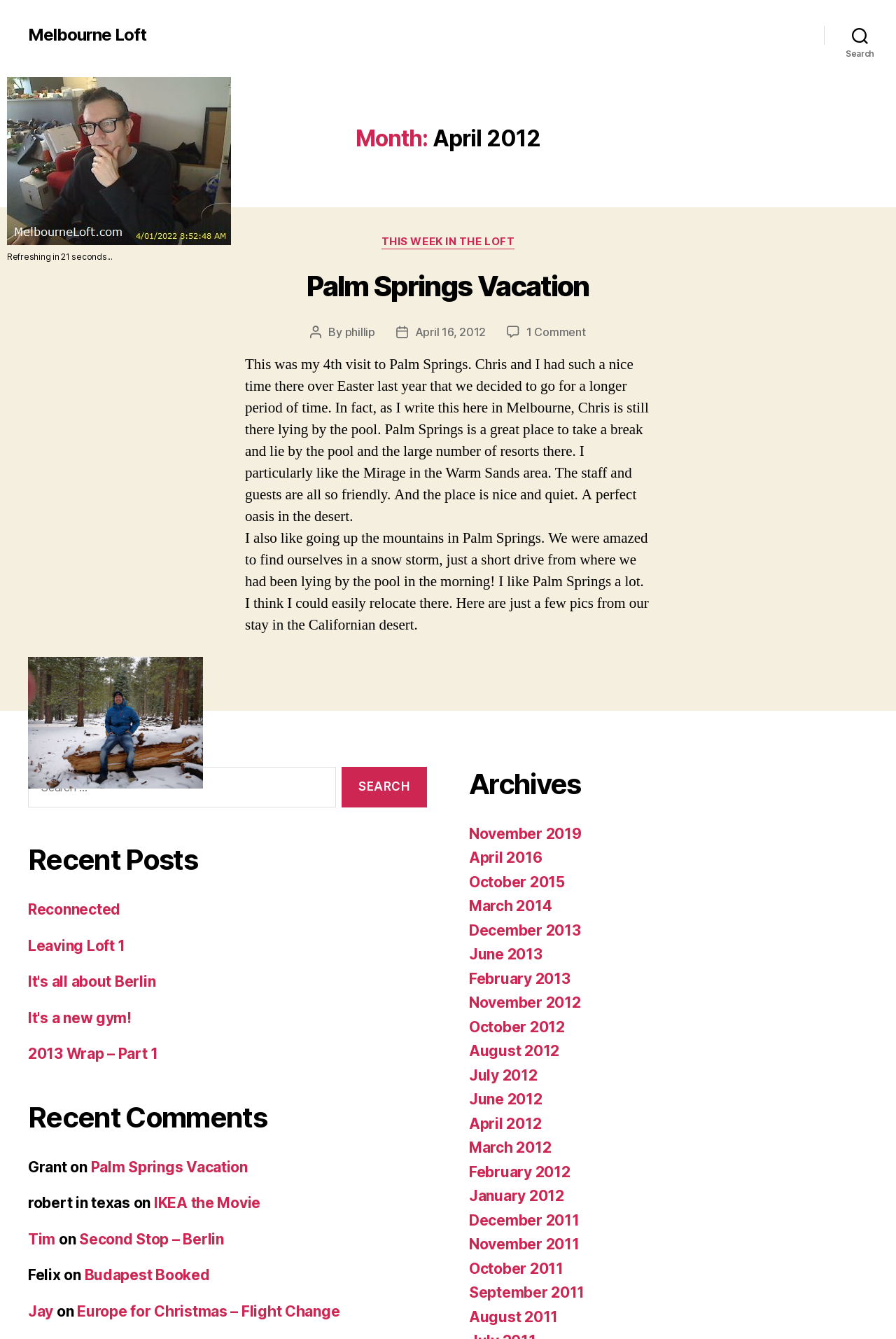Identify the coordinates of the bounding box for the element that must be clicked to accomplish the instruction: "Search for something".

[0.92, 0.015, 1.0, 0.038]